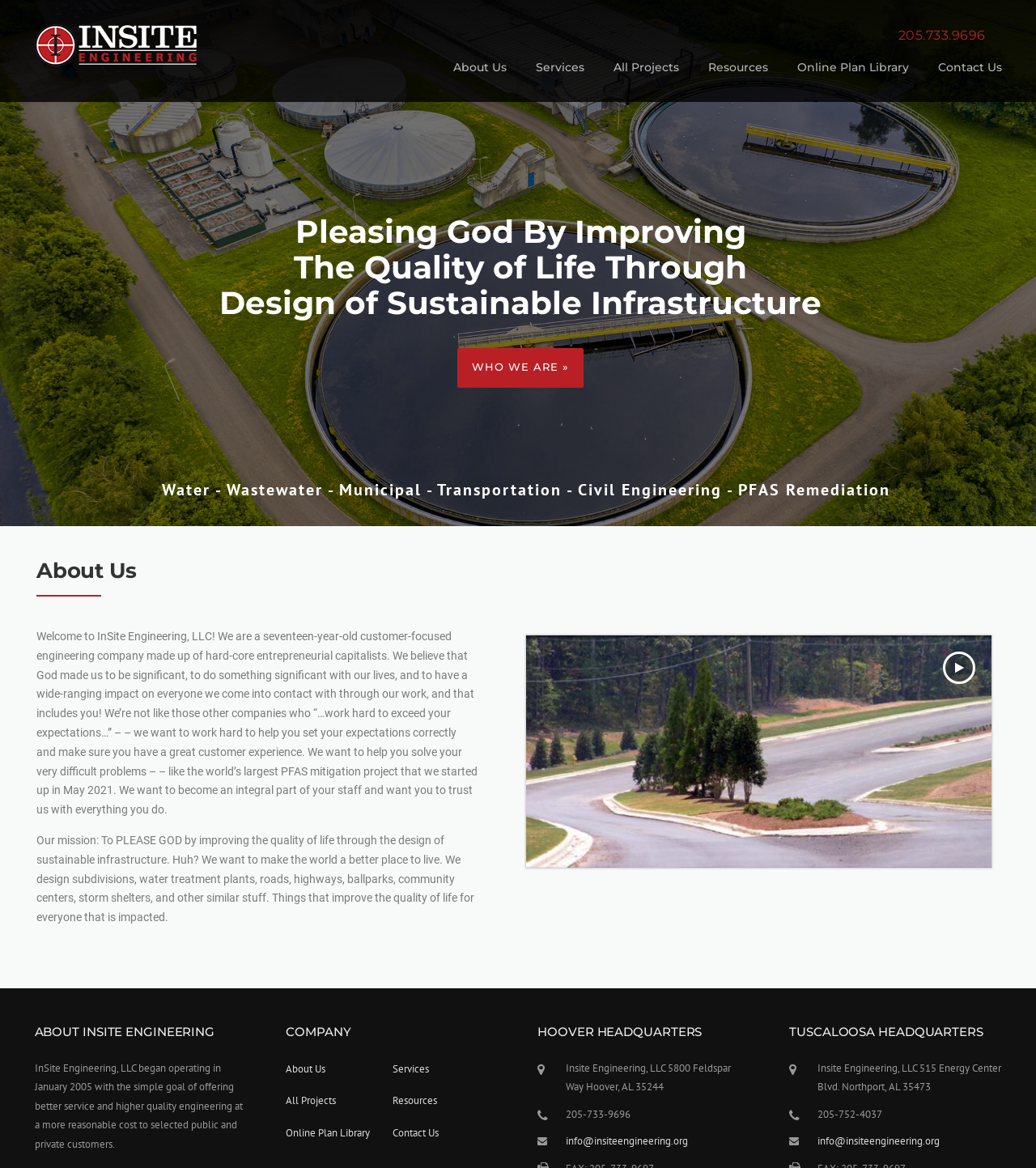How old is the company?
Please answer the question with a single word or phrase, referencing the image.

Seventeen years old